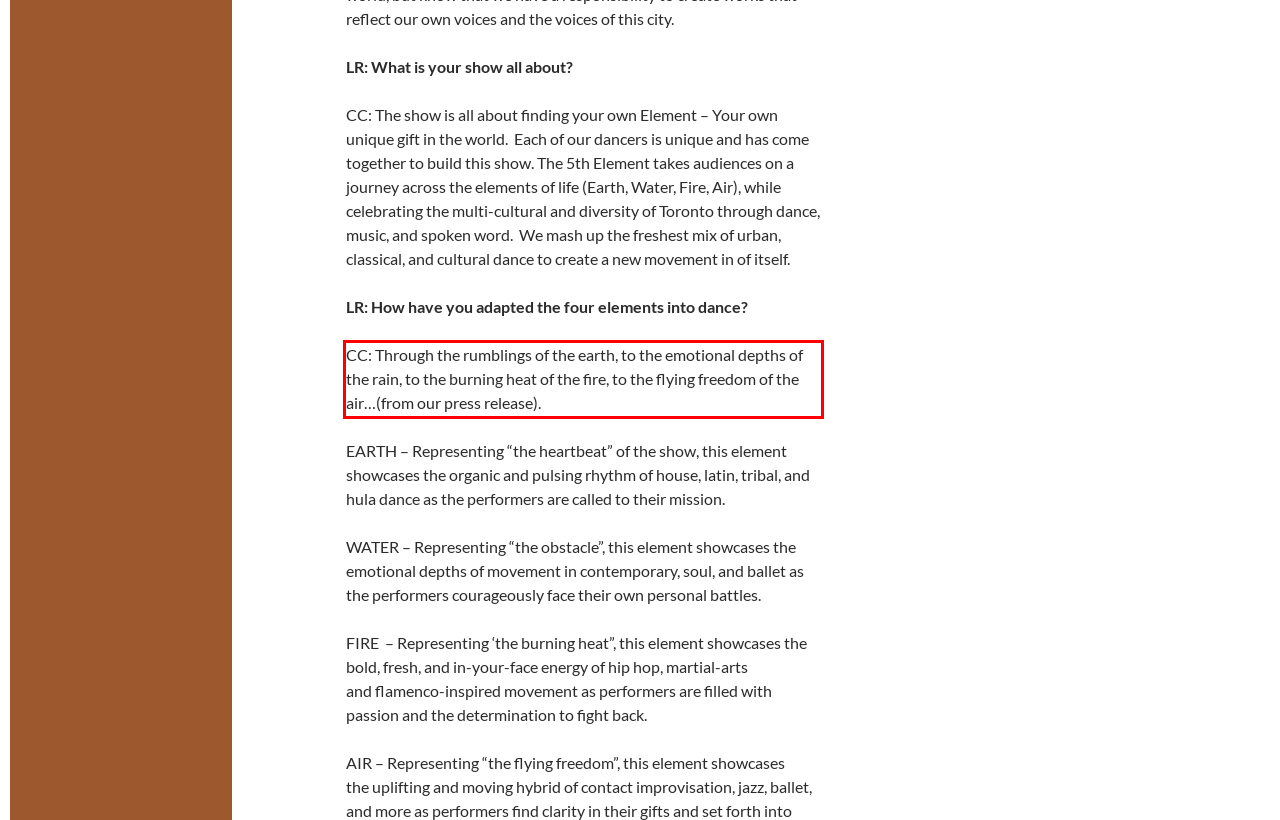Analyze the screenshot of the webpage that features a red bounding box and recognize the text content enclosed within this red bounding box.

CC: Through the rumblings of the earth, to the emotional depths of the rain, to the burning heat of the fire, to the flying freedom of the air…(from our press release).